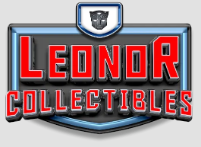Please give a short response to the question using one word or a phrase:
How many words are in the logo's text?

Two